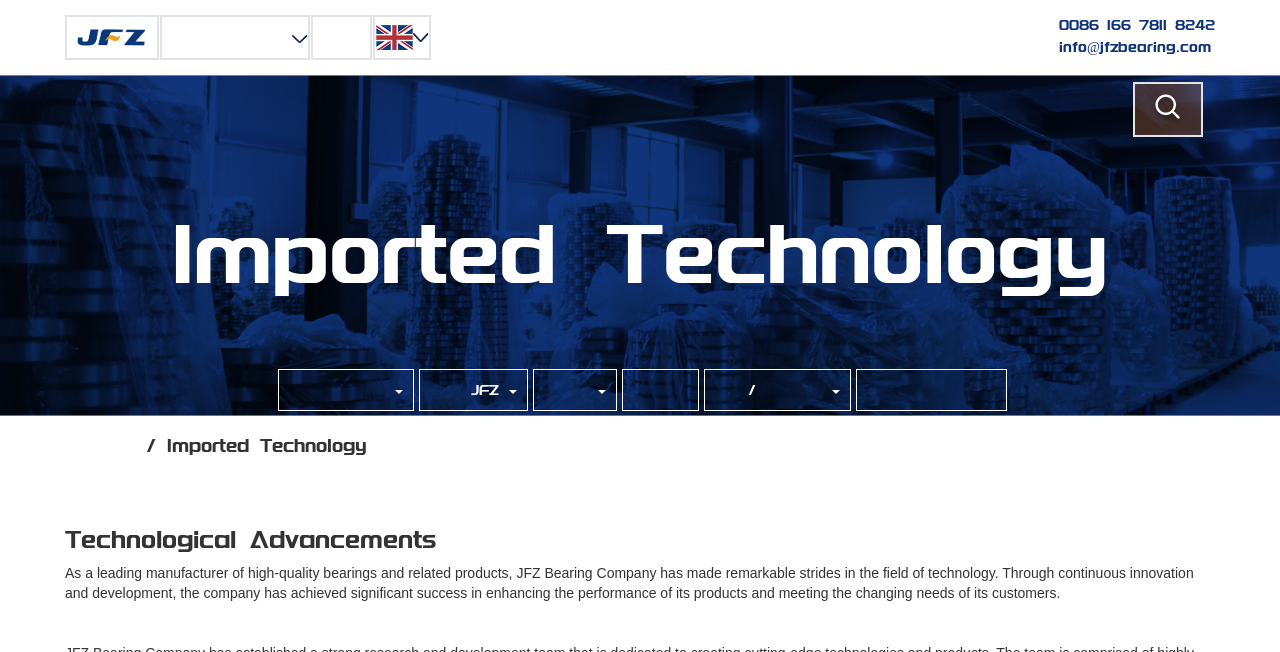Provide the bounding box coordinates of the HTML element this sentence describes: "বাড়ি".

[0.245, 0.044, 0.288, 0.07]